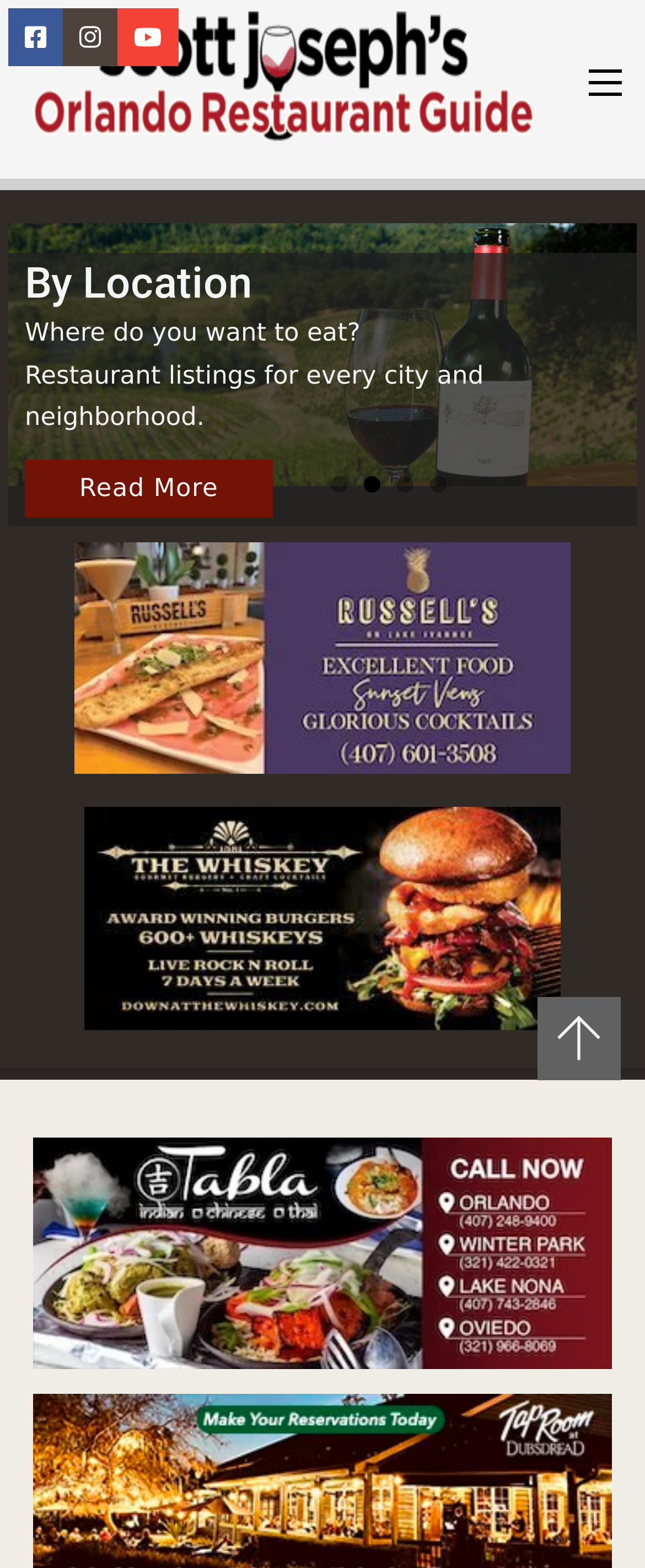Please specify the bounding box coordinates in the format (top-left x, top-left y, bottom-right x, bottom-right y), with all values as floating point numbers between 0 and 1. Identify the bounding box of the UI element described by: Read More

[0.038, 0.293, 0.423, 0.33]